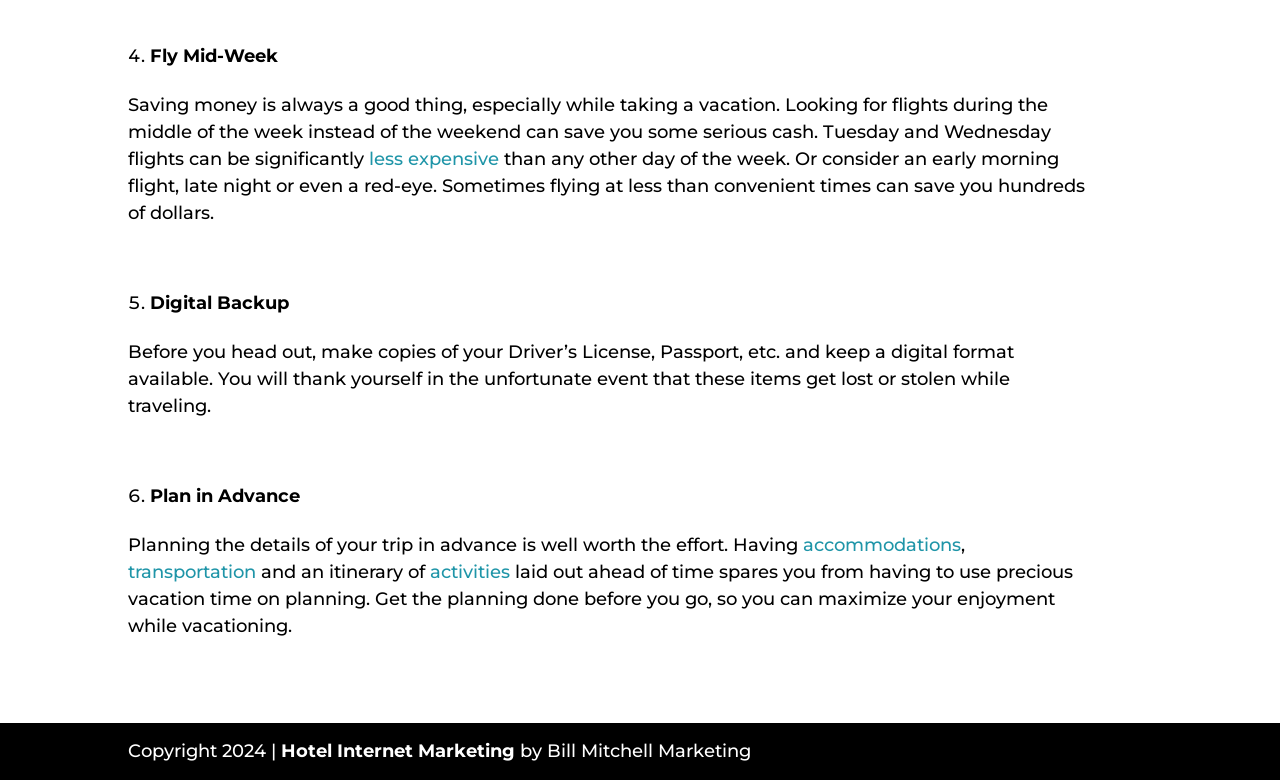Calculate the bounding box coordinates for the UI element based on the following description: "Hotel Internet Marketing". Ensure the coordinates are four float numbers between 0 and 1, i.e., [left, top, right, bottom].

[0.22, 0.948, 0.402, 0.976]